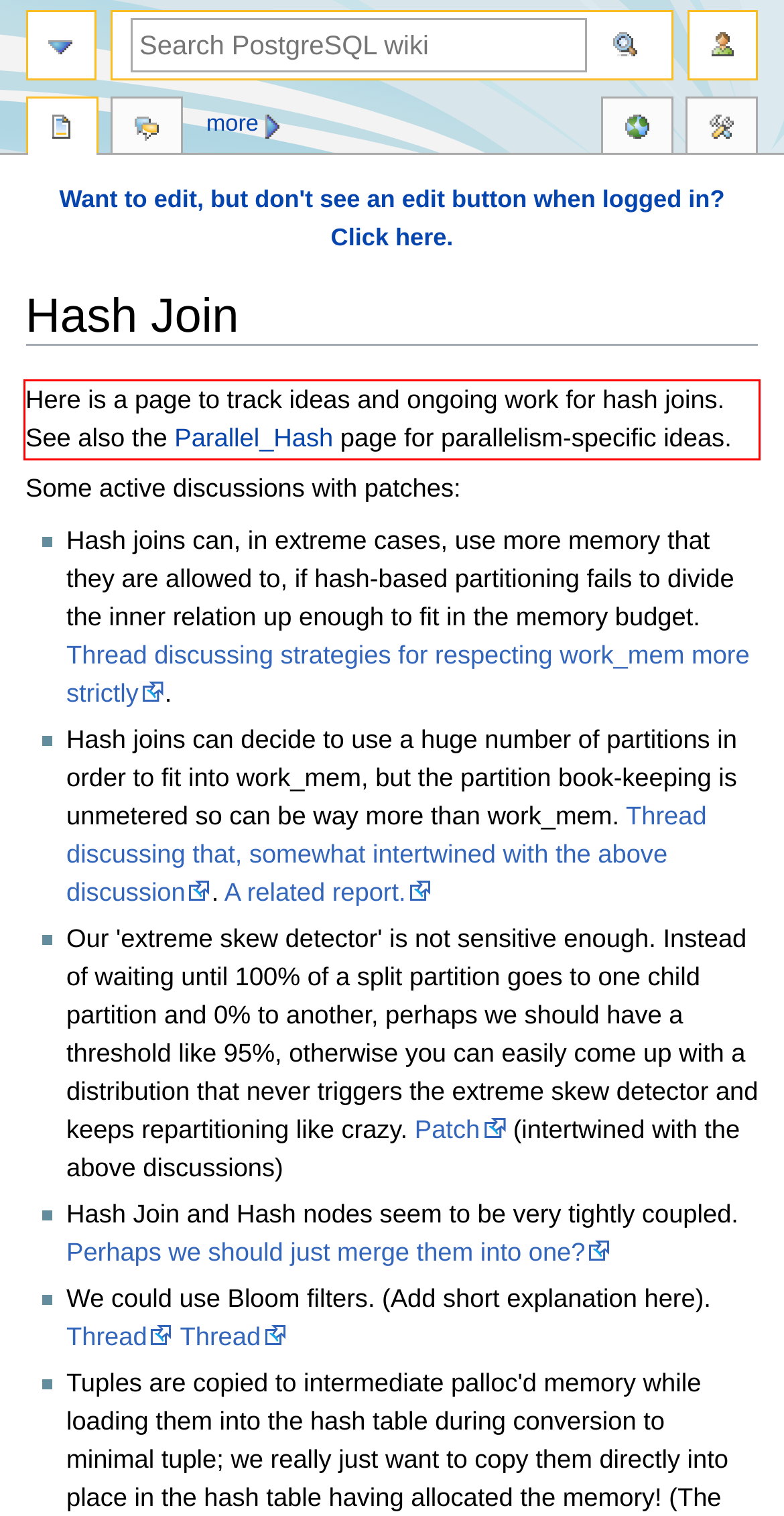You are given a screenshot with a red rectangle. Identify and extract the text within this red bounding box using OCR.

Here is a page to track ideas and ongoing work for hash joins. See also the Parallel_Hash page for parallelism-specific ideas.